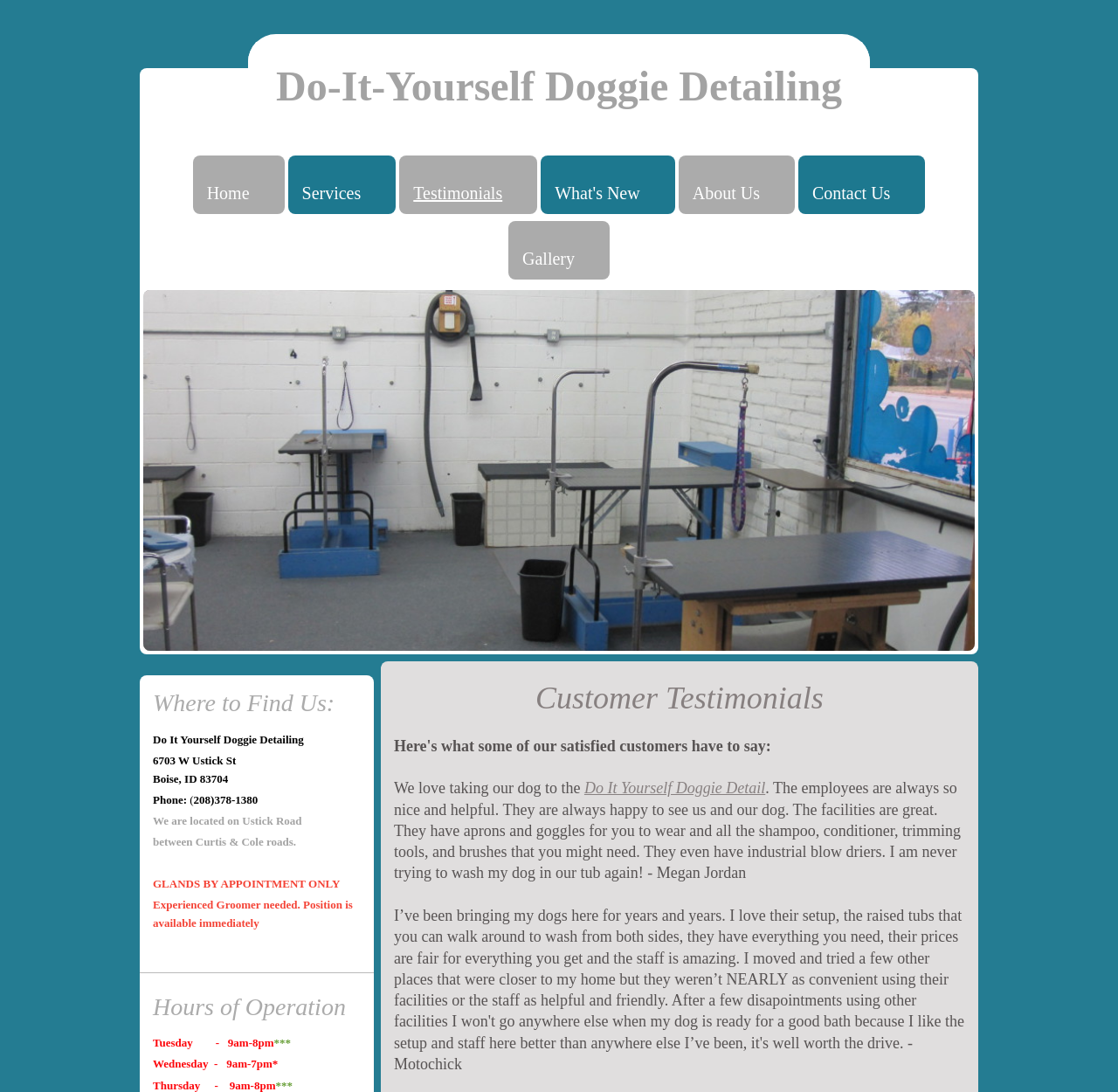Could you find the bounding box coordinates of the clickable area to complete this instruction: "Get the phone number of Do It Yourself Doggie Detail"?

[0.173, 0.726, 0.231, 0.738]